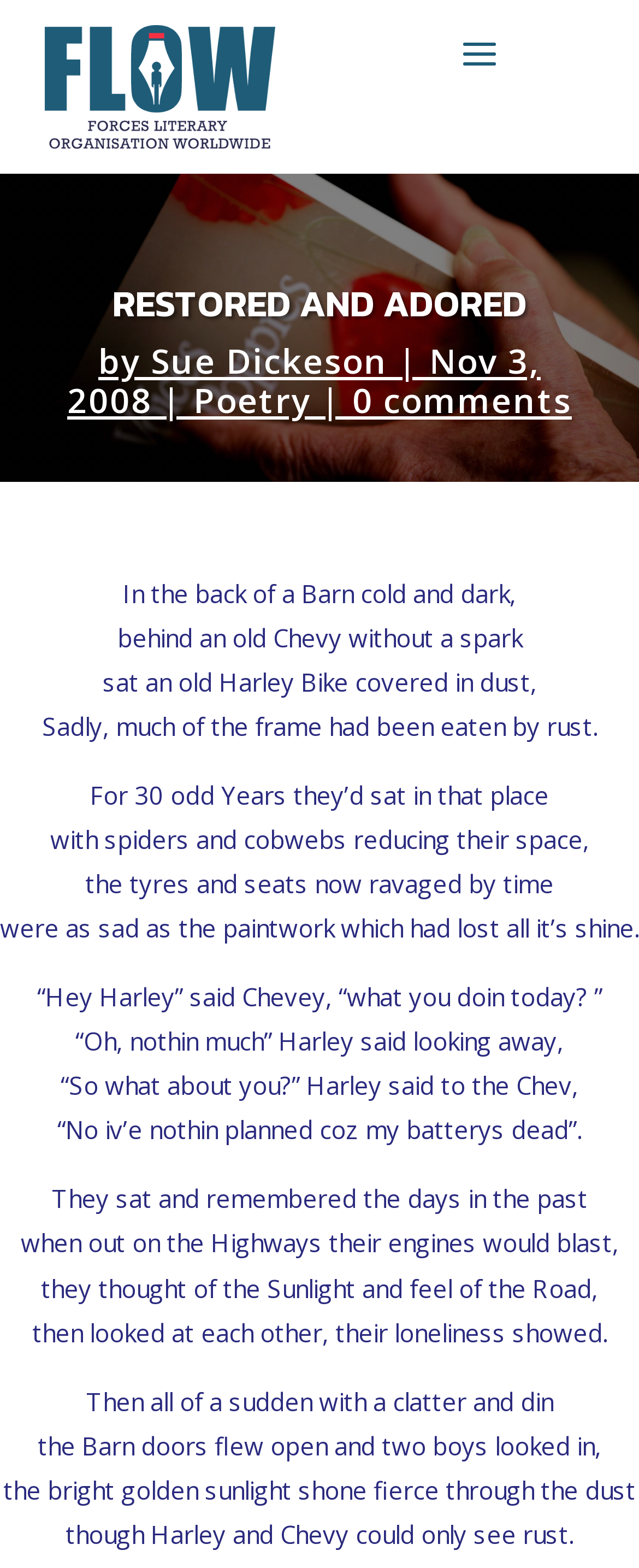Given the webpage screenshot and the description, determine the bounding box coordinates (top-left x, top-left y, bottom-right x, bottom-right y) that define the location of the UI element matching this description: 0 comments

[0.551, 0.24, 0.895, 0.269]